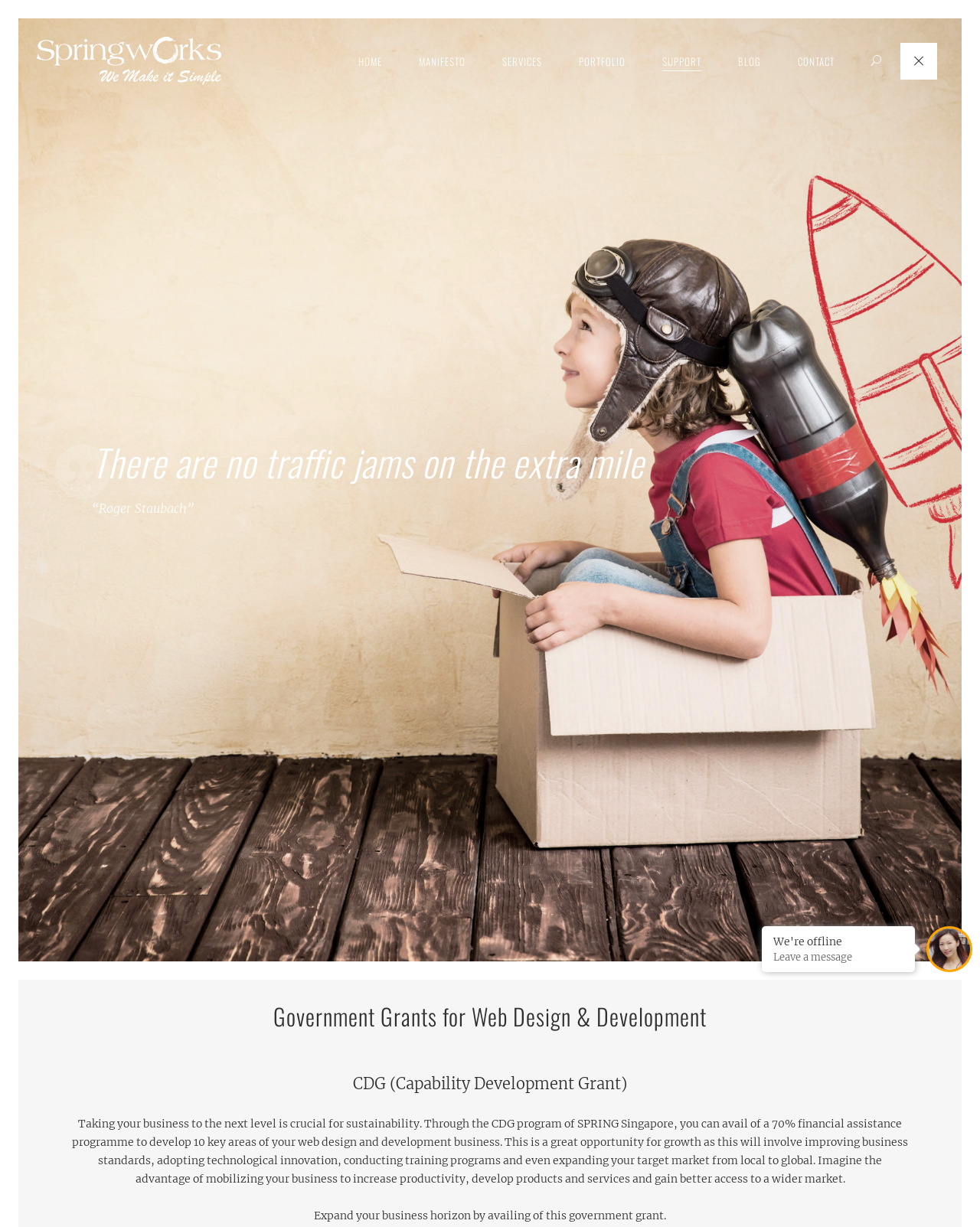Respond to the question with just a single word or phrase: 
What is the quote mentioned on the webpage?

There are no traffic jams on the extra mile